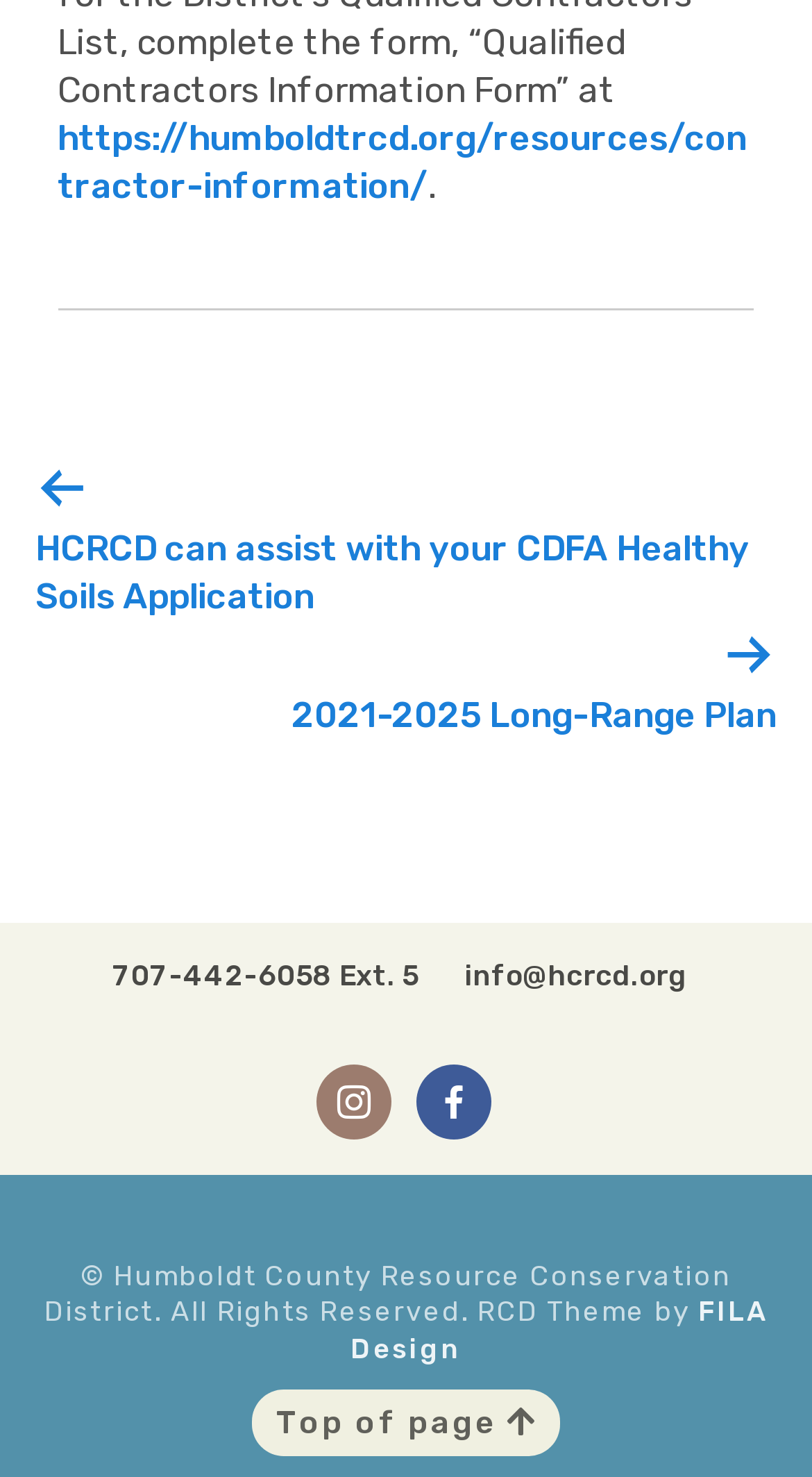Find the bounding box coordinates of the element to click in order to complete the given instruction: "email info@hcrcd.org."

[0.551, 0.648, 0.867, 0.673]